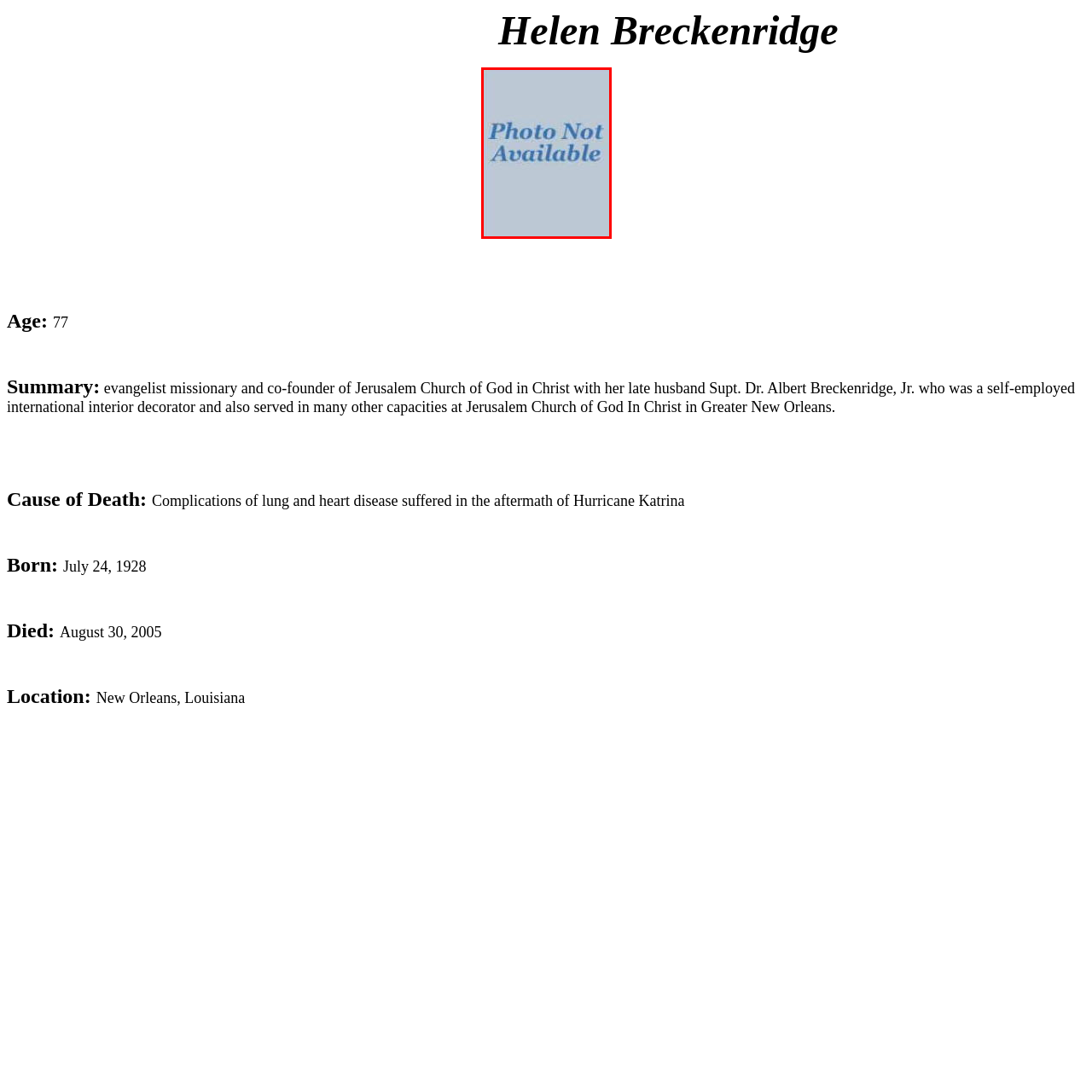What was Helen Breckenridge's occupation?
Inspect the image within the red bounding box and answer concisely using one word or a short phrase.

Evangelist missionary